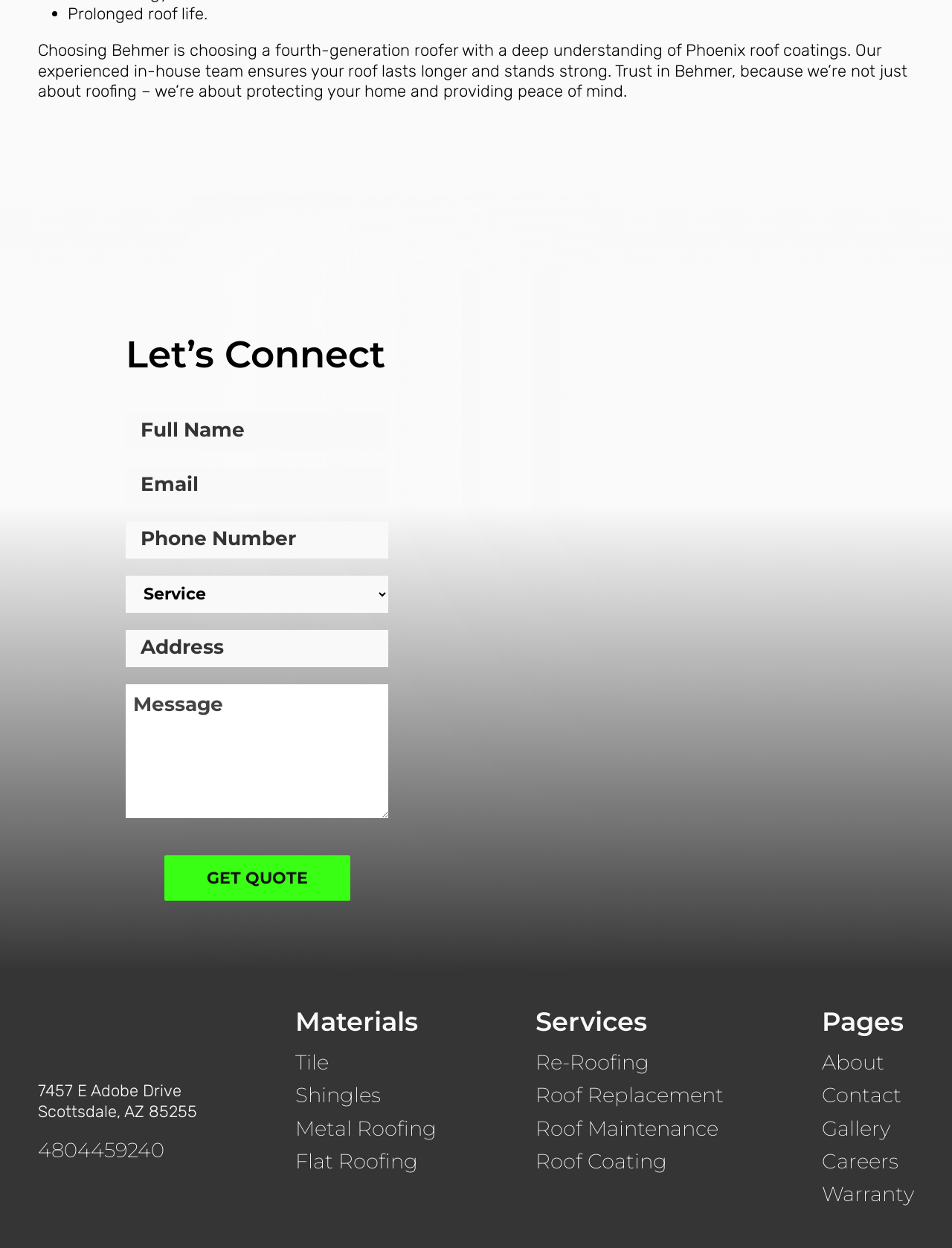What services does Behmer provide?
Please provide a comprehensive answer based on the contents of the image.

The webpage lists 'Re-Roofing', 'Roof Replacement', 'Roof Maintenance', and 'Roof Coating' as options under the 'Services' section, suggesting that Behmer provides these services.